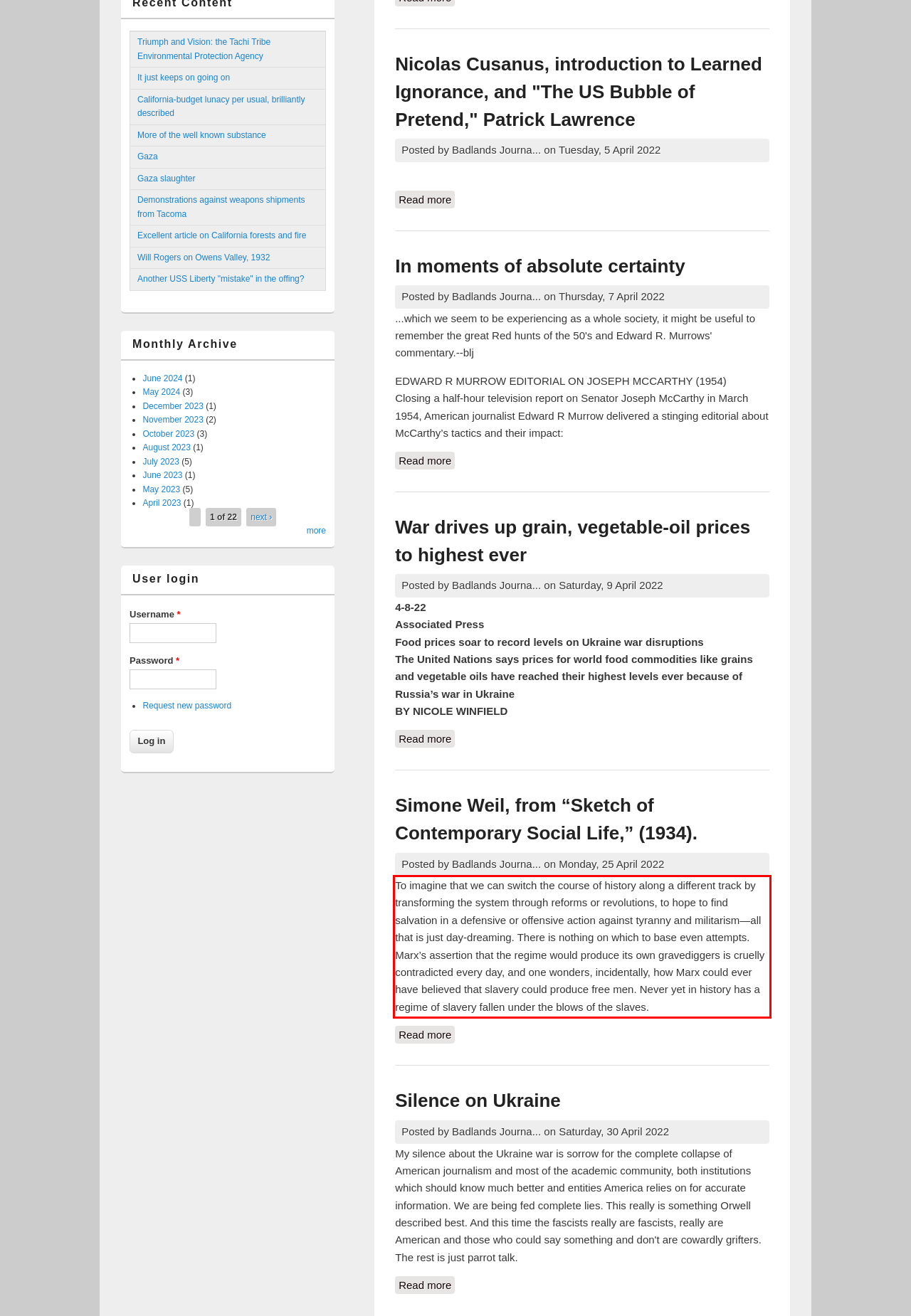Given the screenshot of the webpage, identify the red bounding box, and recognize the text content inside that red bounding box.

To imagine that we can switch the course of history along a different track by transforming the system through reforms or revolutions, to hope to find salvation in a defensive or offensive action against tyranny and militarism—all that is just day-dreaming. There is nothing on which to base even attempts. Marx’s assertion that the regime would produce its own gravediggers is cruelly contradicted every day, and one wonders, incidentally, how Marx could ever have believed that slavery could produce free men. Never yet in history has a regime of slavery fallen under the blows of the slaves.